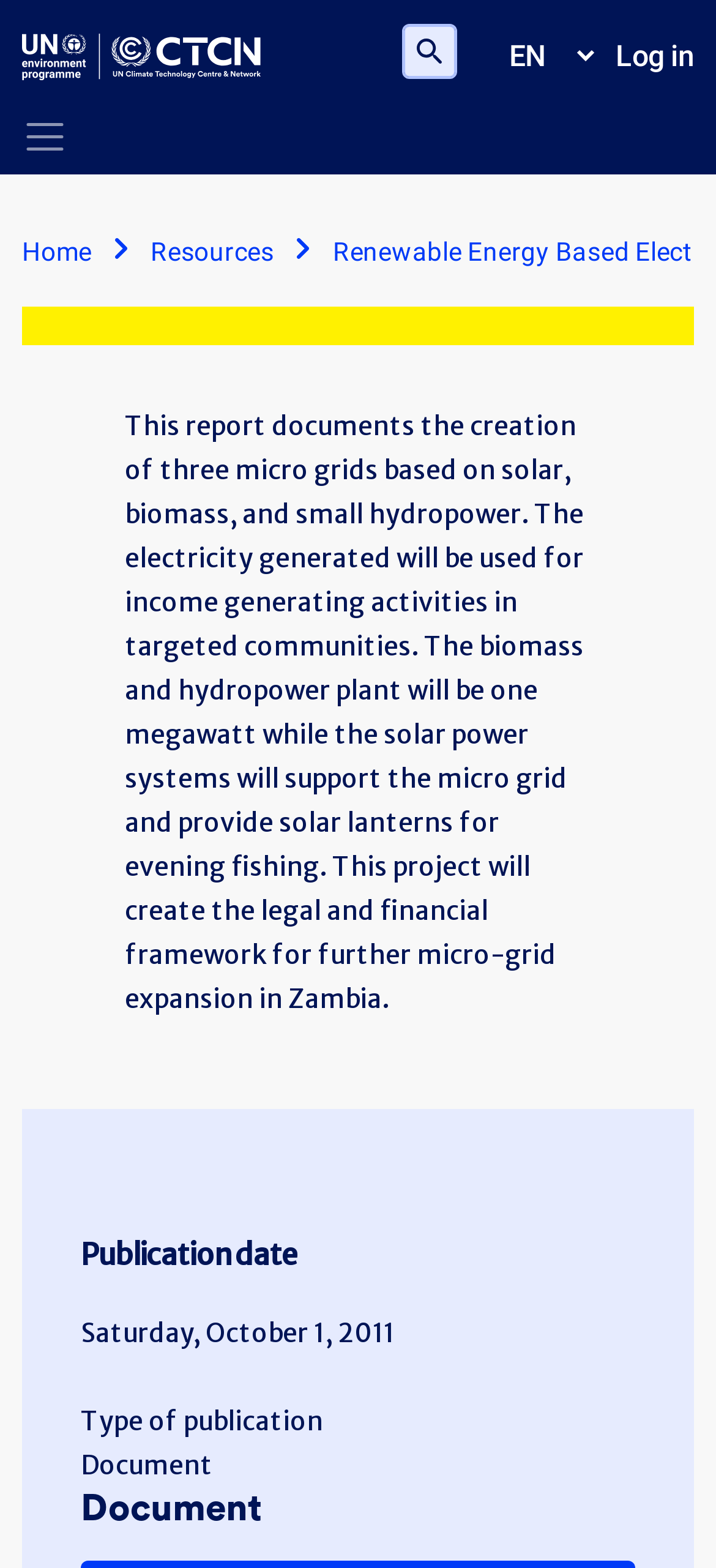Based on the visual content of the image, answer the question thoroughly: What are the three micro grids based on?

I found the answer by reading the static text in the breadcrumb section, which describes the project and mentions that the three micro grids are based on solar, biomass, and small hydropower.